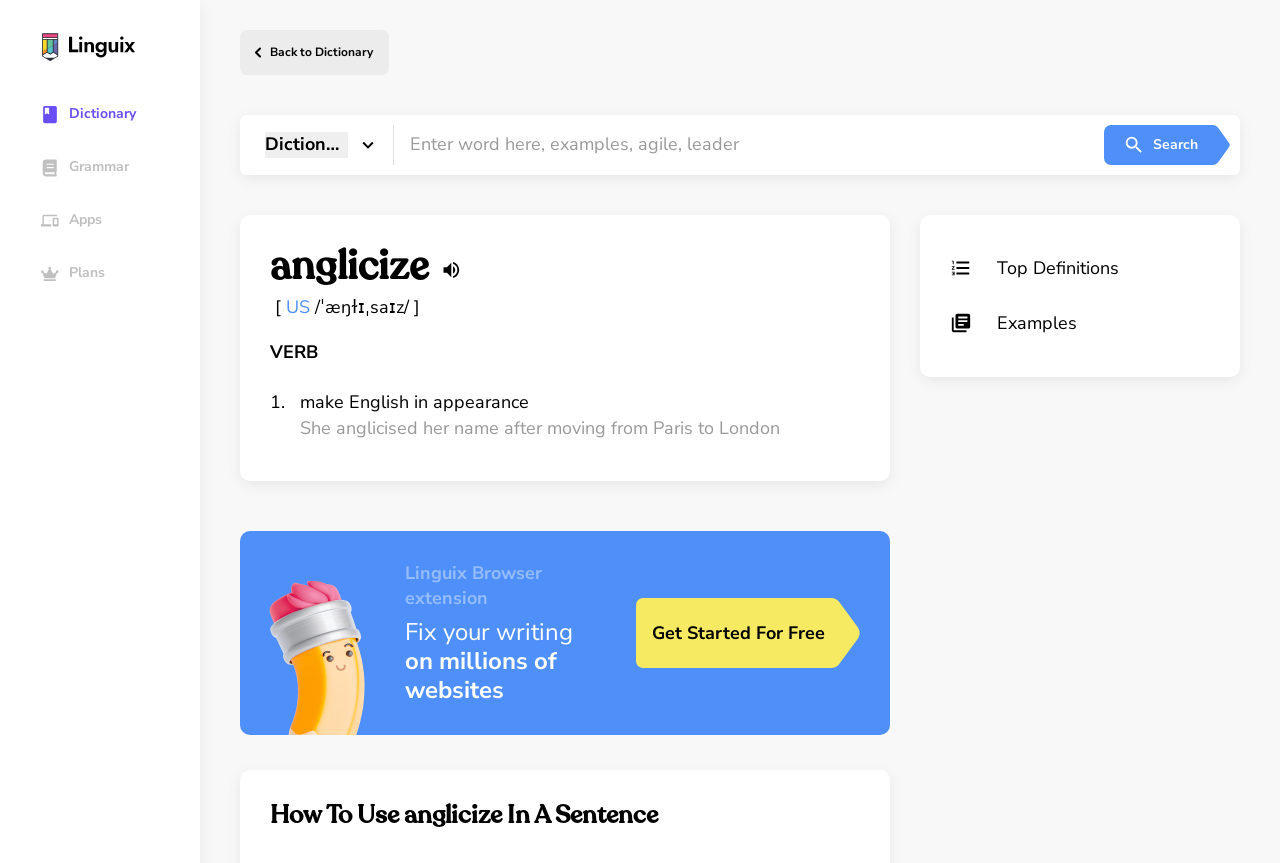Could you indicate the bounding box coordinates of the region to click in order to complete this instruction: "Get started with the Linguix browser extension for free".

[0.497, 0.692, 0.649, 0.774]